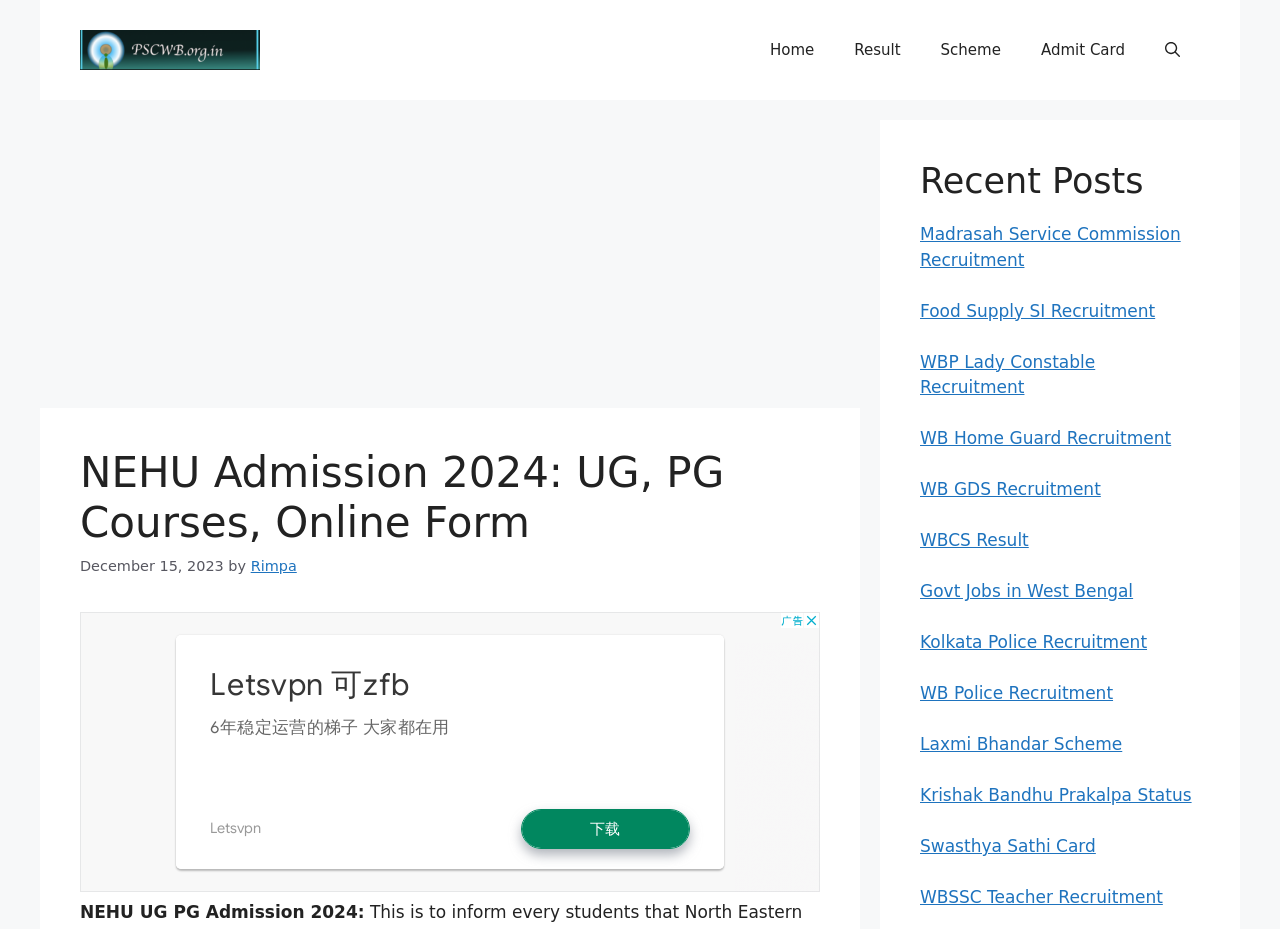Please identify the coordinates of the bounding box for the clickable region that will accomplish this instruction: "Search for something".

[0.895, 0.022, 0.938, 0.086]